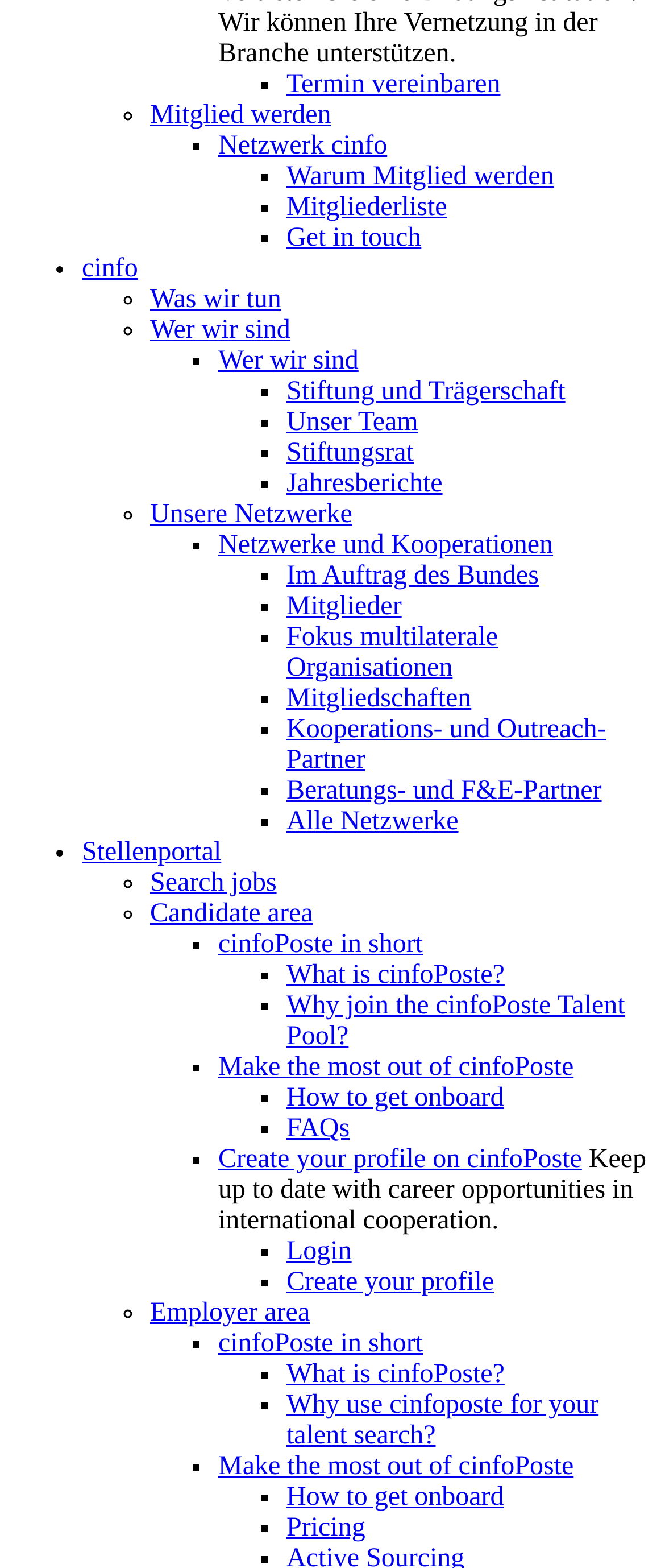Please find the bounding box coordinates for the clickable element needed to perform this instruction: "Search for jobs".

[0.226, 0.554, 0.416, 0.572]